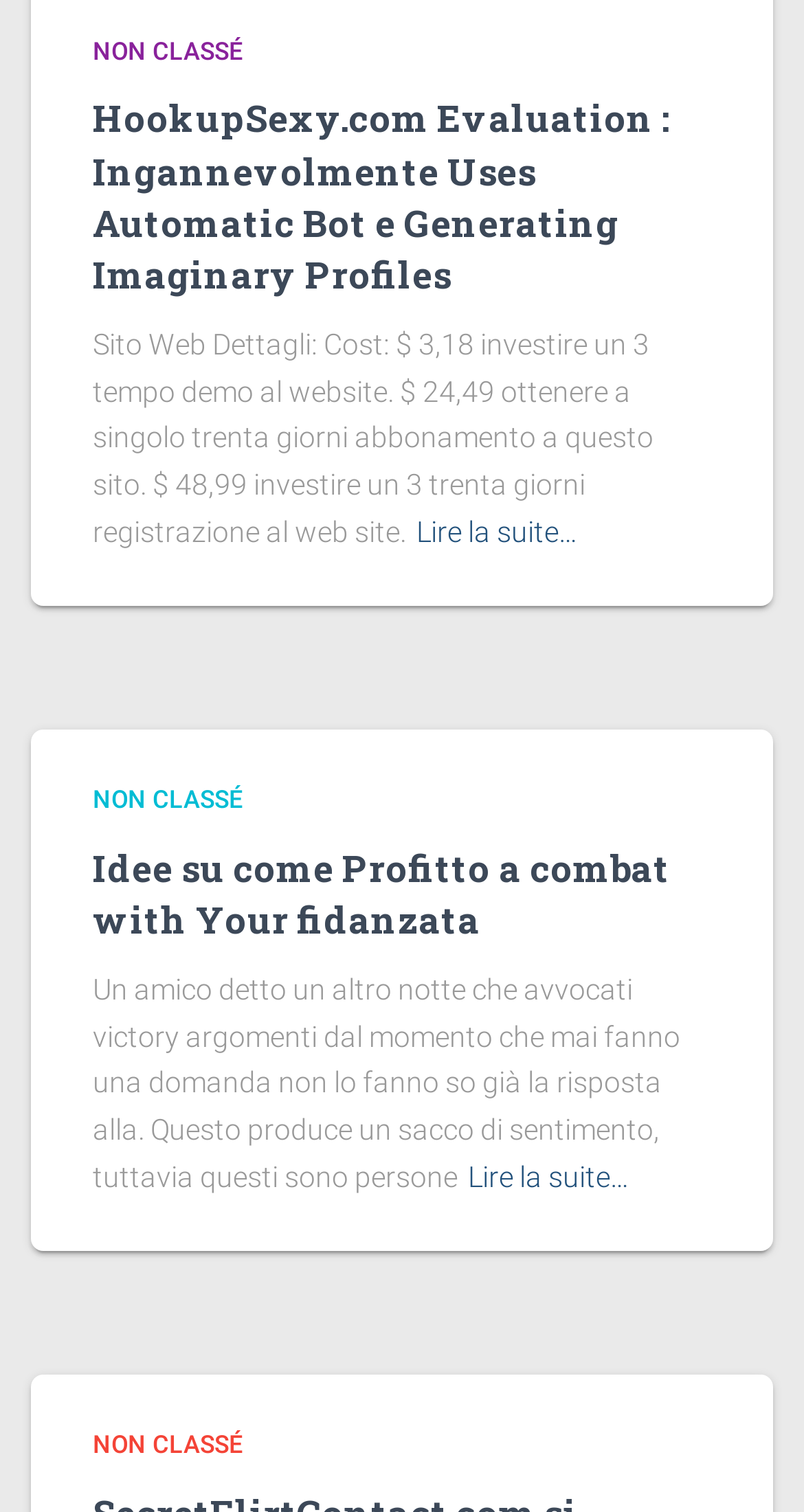Find the bounding box of the web element that fits this description: "Lire la suite…".

[0.518, 0.336, 0.718, 0.367]